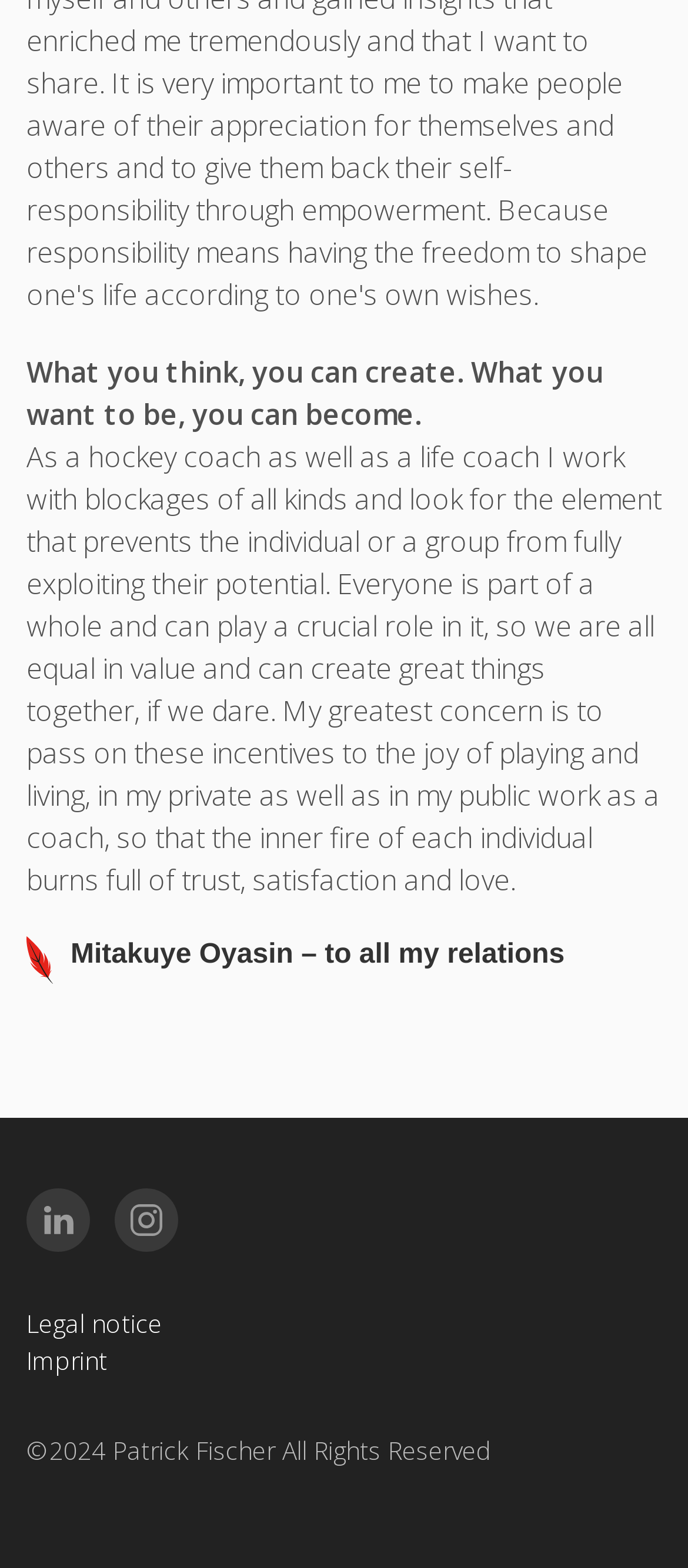How many links are present in the footer section?
Provide a fully detailed and comprehensive answer to the question.

The footer section contains three links: 'Legal notice', 'Imprint', and two unnamed links with images. The bounding box coordinates of these links are [0.038, 0.832, 0.962, 0.855], [0.038, 0.855, 0.962, 0.879], [0.038, 0.757, 0.131, 0.798], and [0.167, 0.757, 0.259, 0.798] respectively.